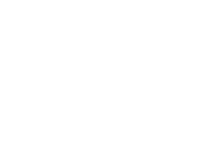Illustrate the image with a detailed caption.

The image features a minimalist and stylized representation of the logo for "Hexenwerk," a project showcased on itch.io. The design emphasizes a sleek and modern aesthetic, encapsulating the creative spirit of indie game development. Positioned prominently on the webpage, this logo connects users to the Hexenwerk community, encouraging exploration of games and projects within that universe. The image conveys a sense of innovation and artistry, reflective of the vibrant indie game scene on the platform.